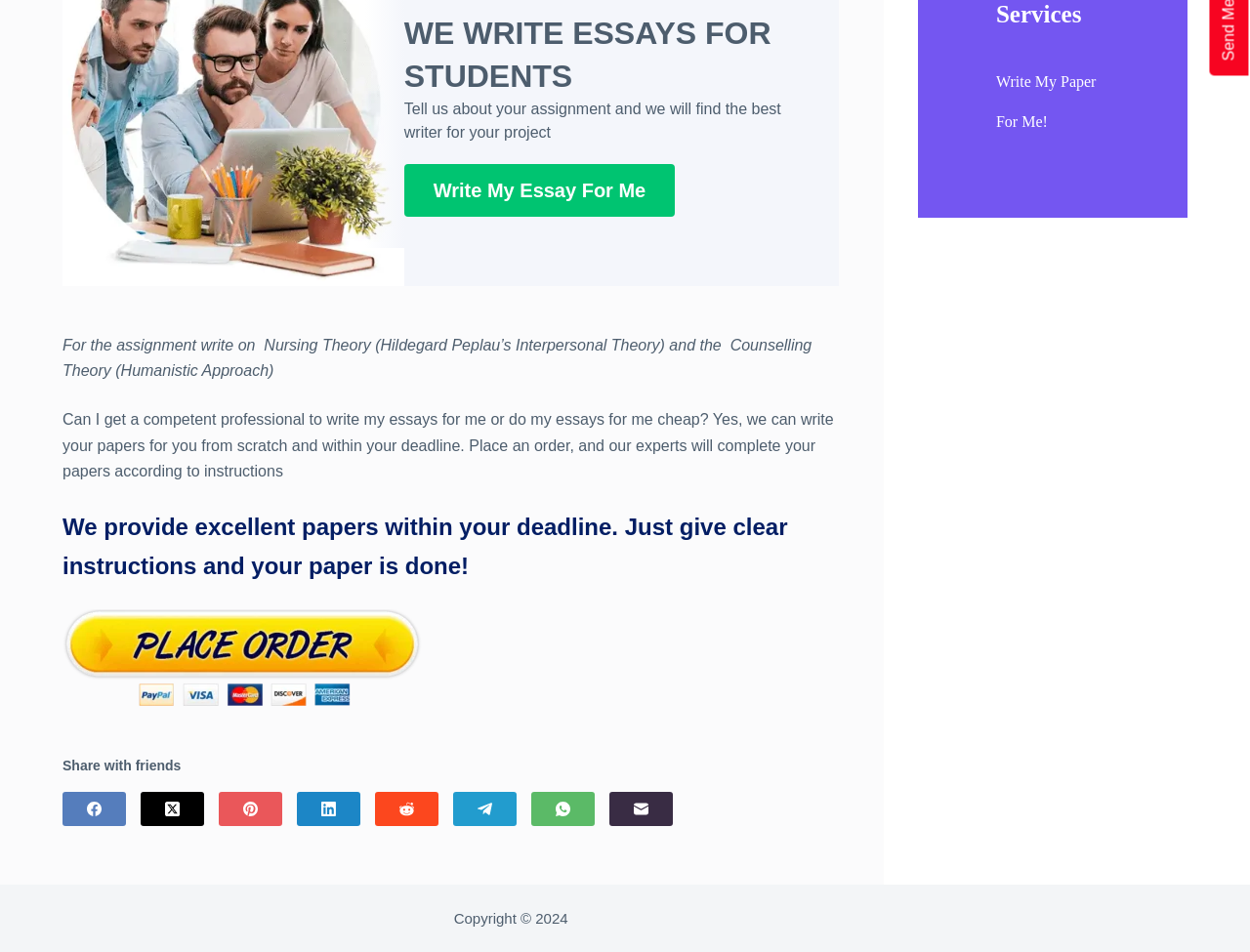Determine the bounding box for the described UI element: "aria-label="X (Twitter)"".

[0.112, 0.832, 0.163, 0.867]